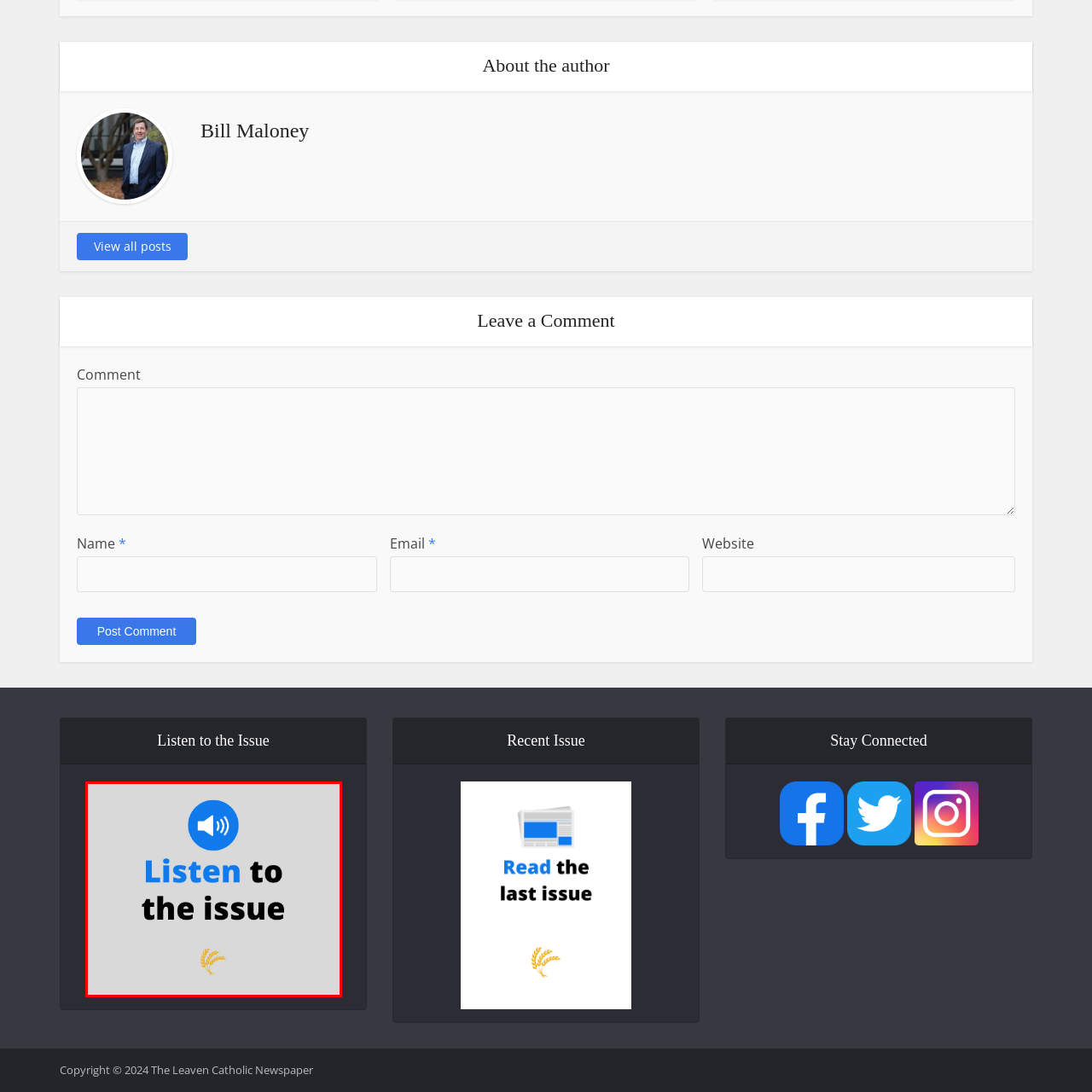Offer an in-depth description of the picture located within the red frame.

The image features a visually striking call-to-action titled "Listen to the issue." At the top, there is a blue circular icon with a speaker symbol, indicating audio functionality. The phrase "Listen to the" is styled in blue, followed by the word "issue" in bold, black text, creating a strong visual emphasis. Below the text, there is an elegant golden emblem of wheat, symbolizing growth and harvest. This design encourages viewers to engage with audio content related to the topic, promoting an interactive experience for the audience. The background is a light gray, ensuring the elements stand out clearly for viewers.